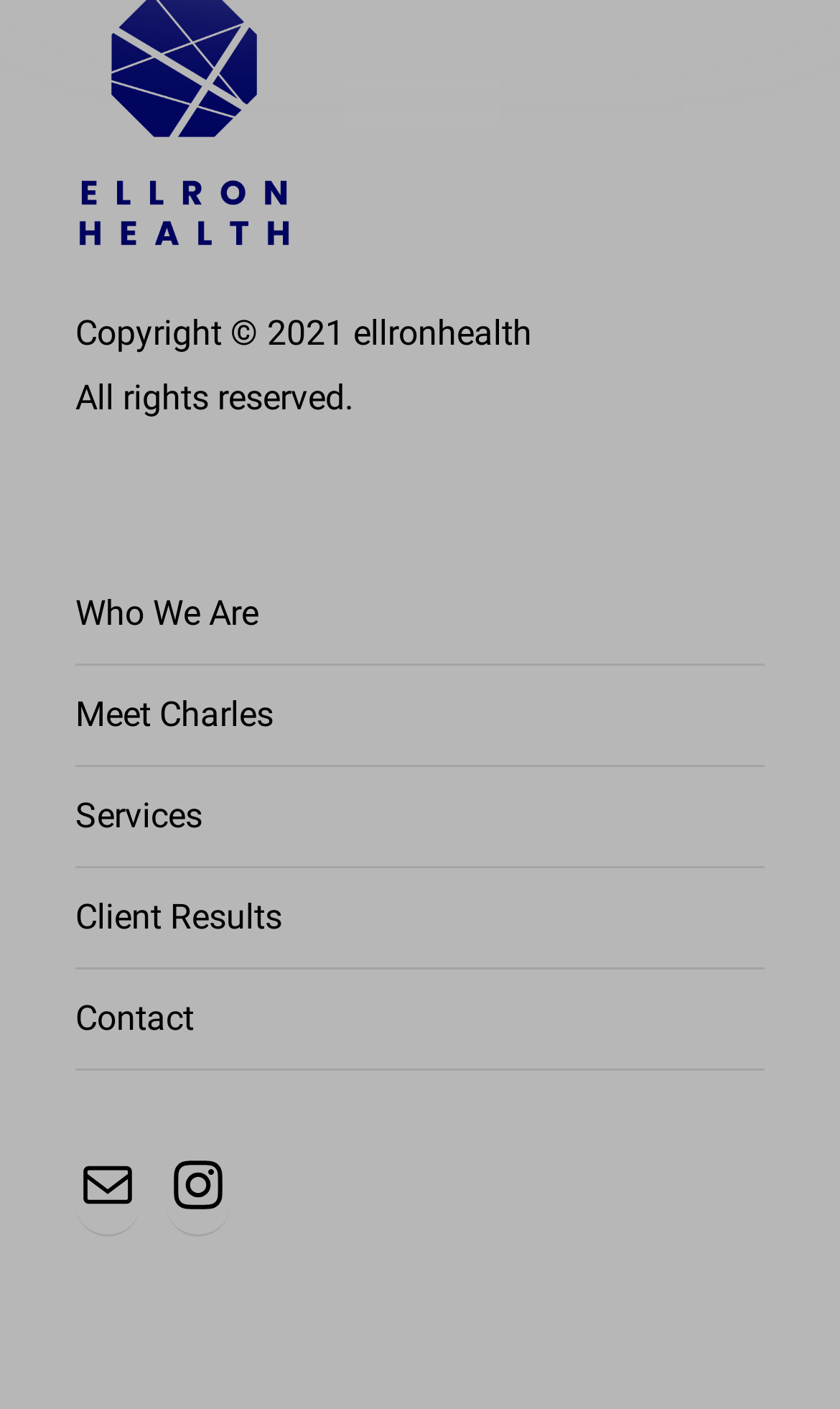Provide the bounding box coordinates of the HTML element described by the text: "My Account".

None